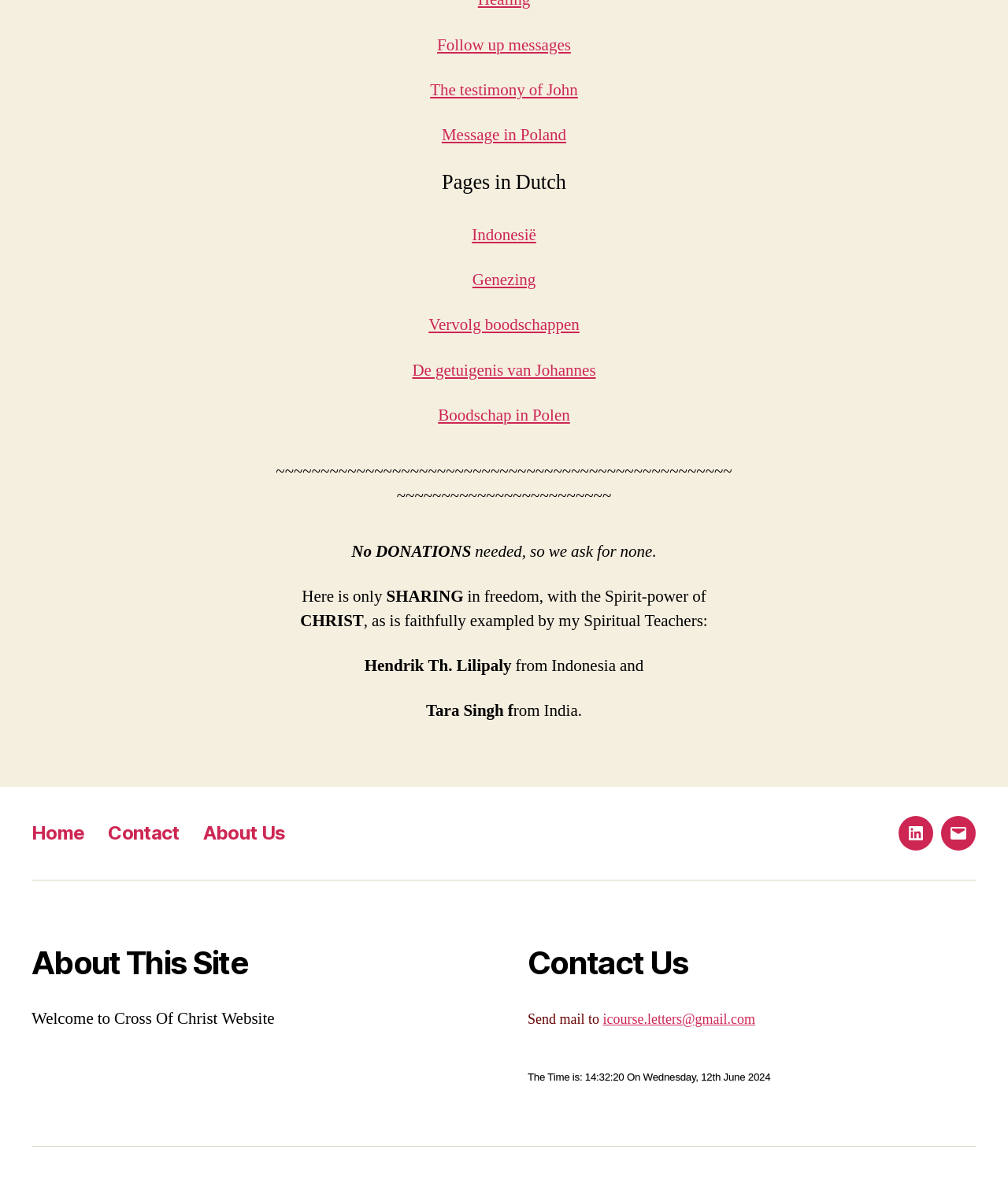Use a single word or phrase to answer the question: What is the email address to contact the website?

icourse.letters@gmail.com